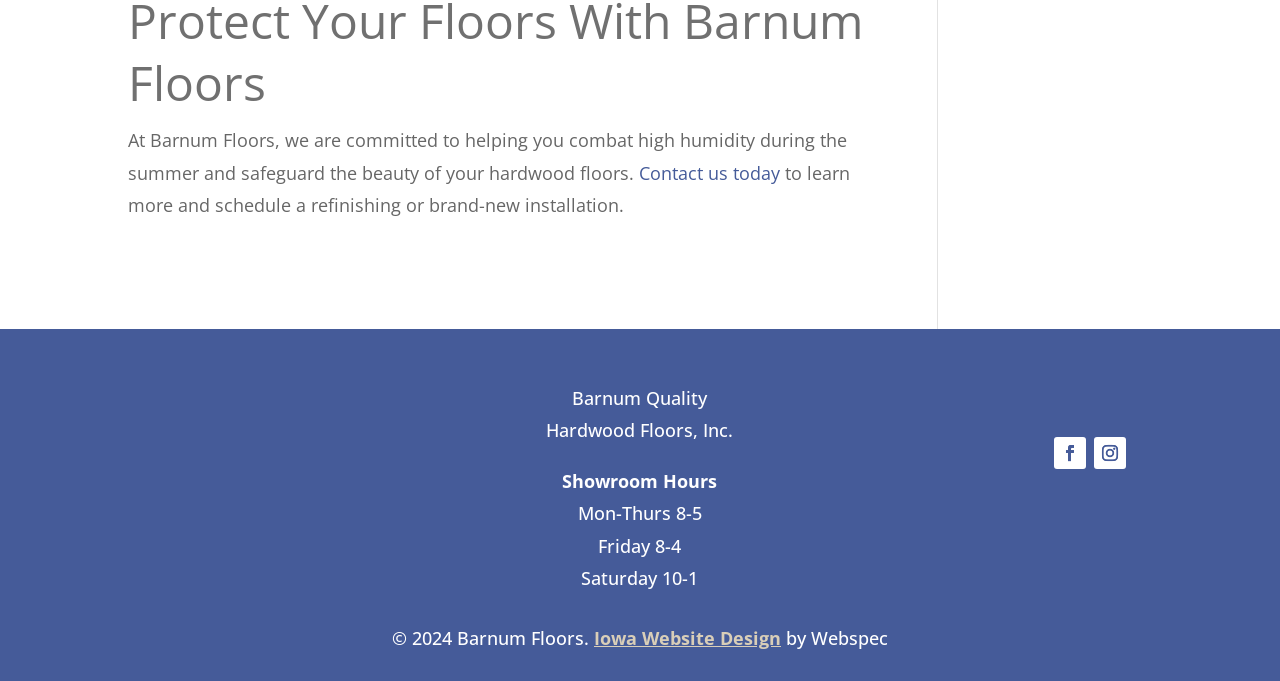Mark the bounding box of the element that matches the following description: "Follow".

[0.823, 0.642, 0.848, 0.689]